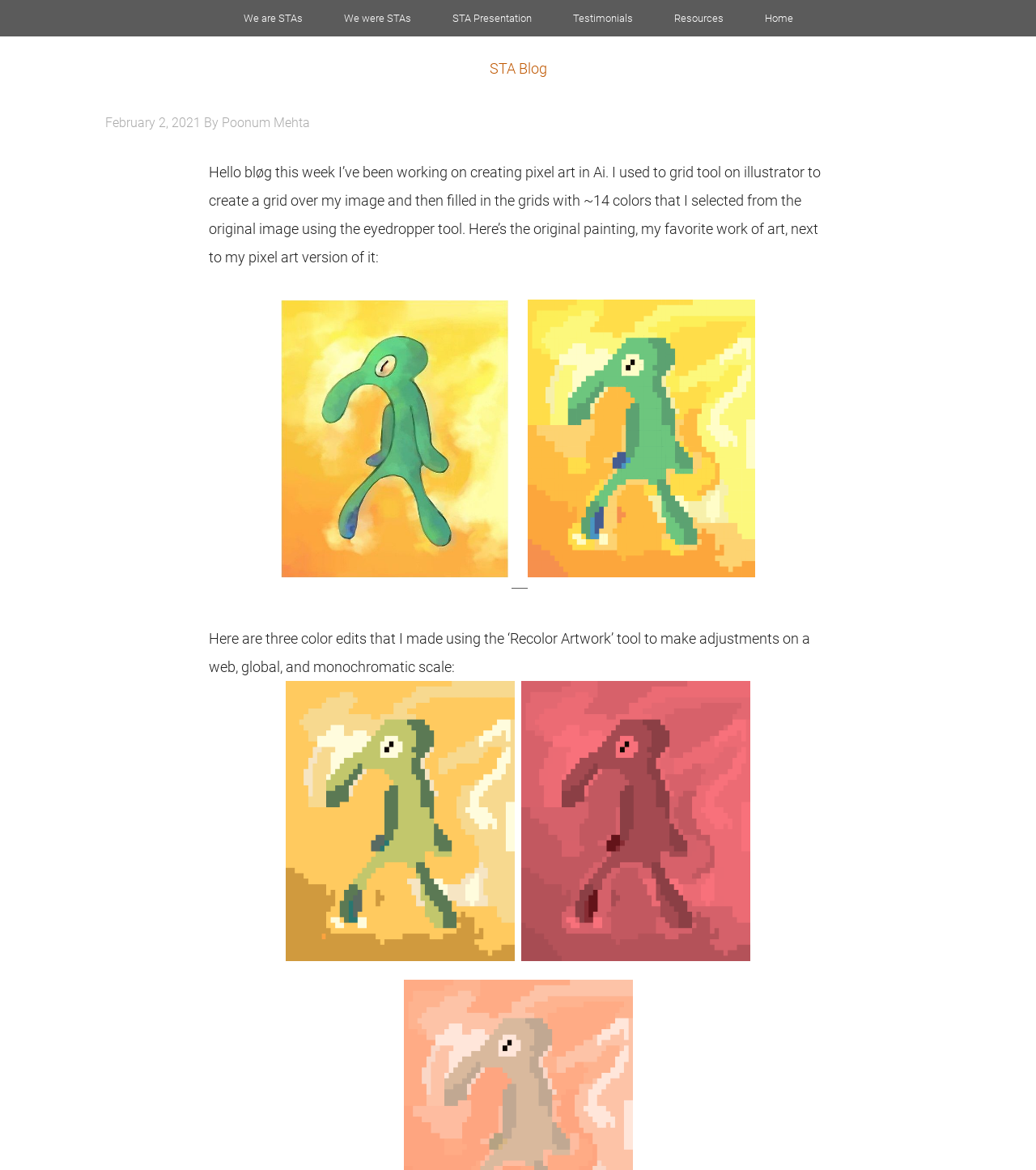Please locate the clickable area by providing the bounding box coordinates to follow this instruction: "check the Testimonials".

[0.534, 0.0, 0.629, 0.031]